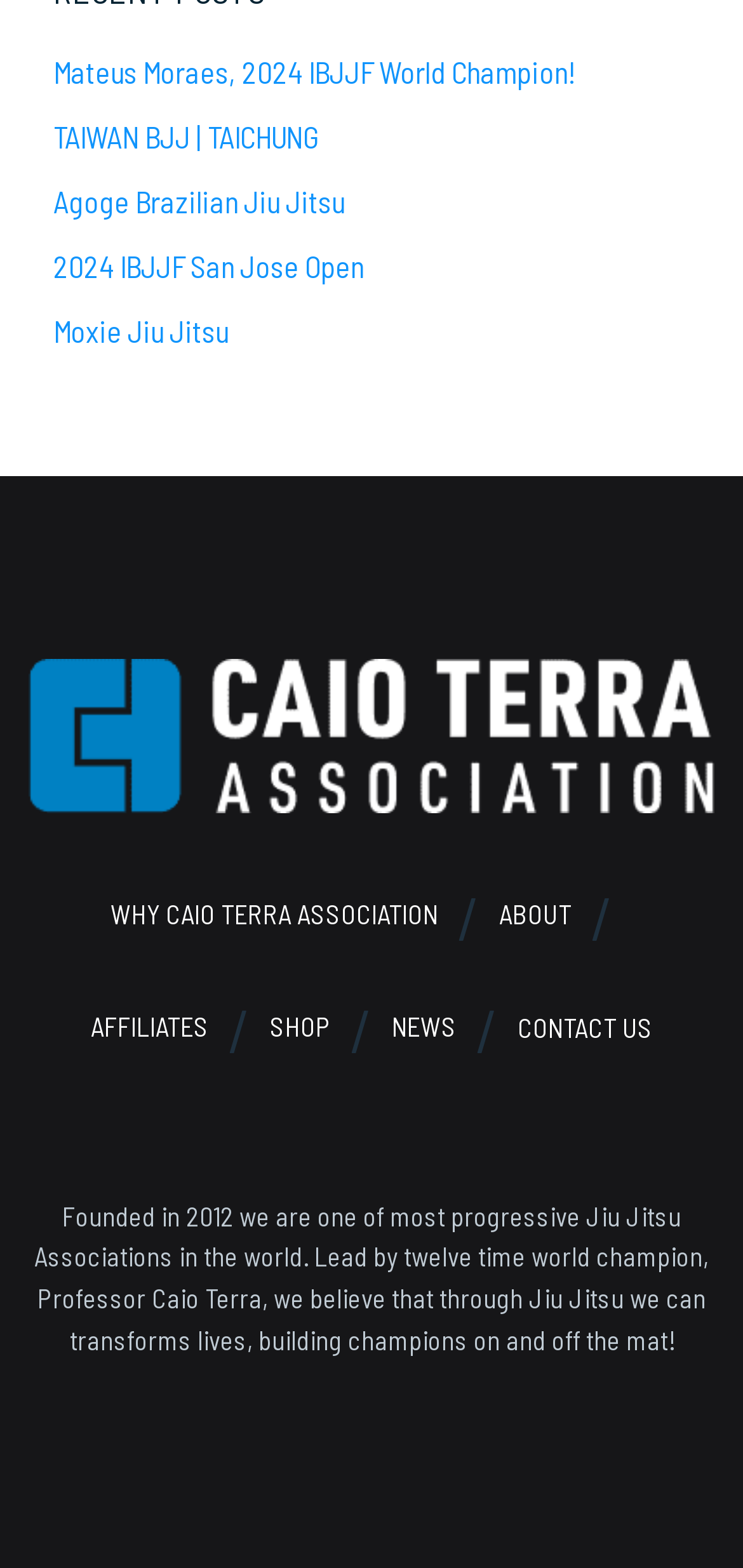Determine the bounding box coordinates for the region that must be clicked to execute the following instruction: "Go to the SHOP page".

[0.363, 0.644, 0.445, 0.665]